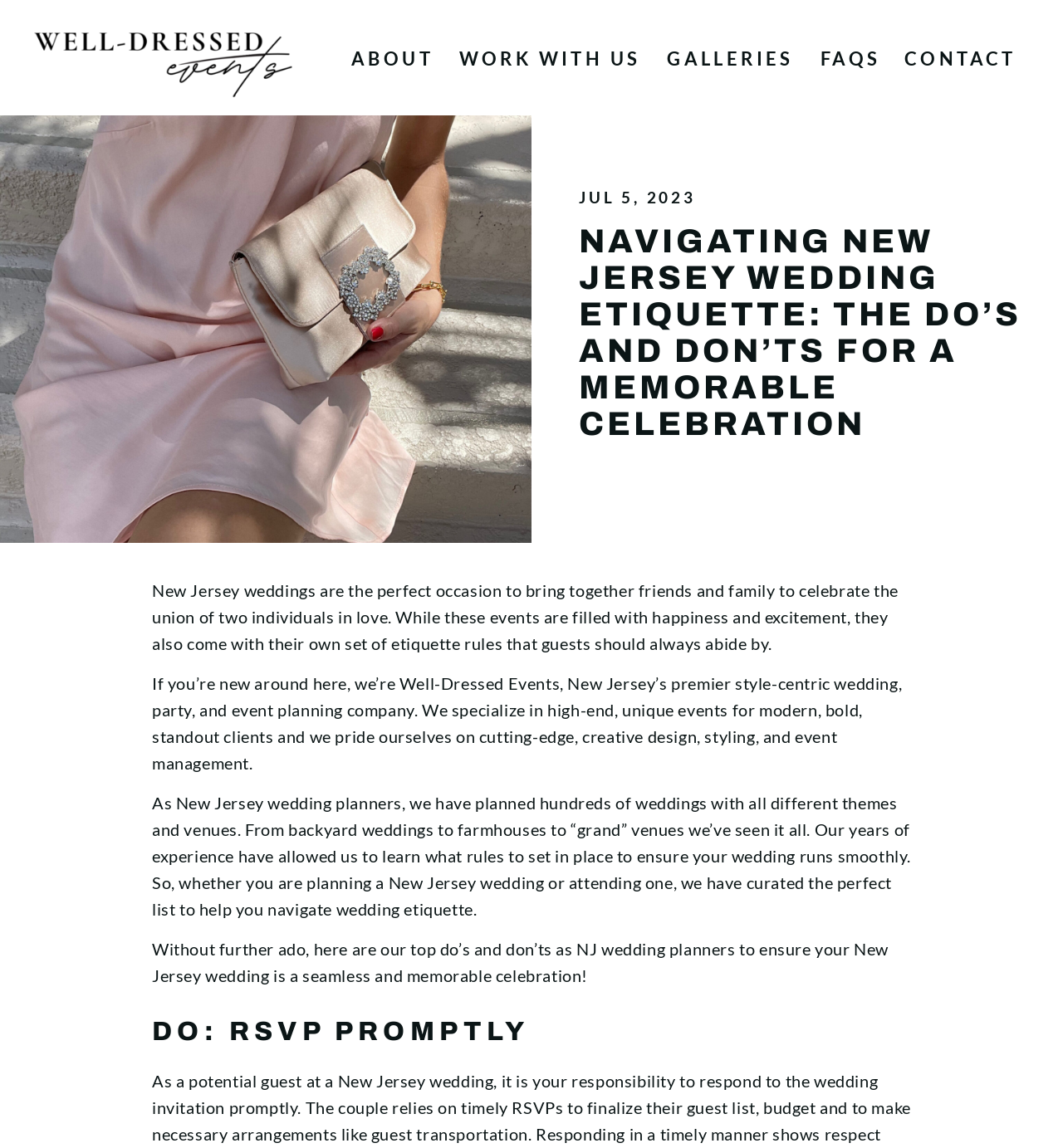Determine which piece of text is the heading of the webpage and provide it.

NAVIGATING NEW JERSEY WEDDING ETIQUETTE: THE DO’S AND DON’TS FOR A MEMORABLE CELEBRATION